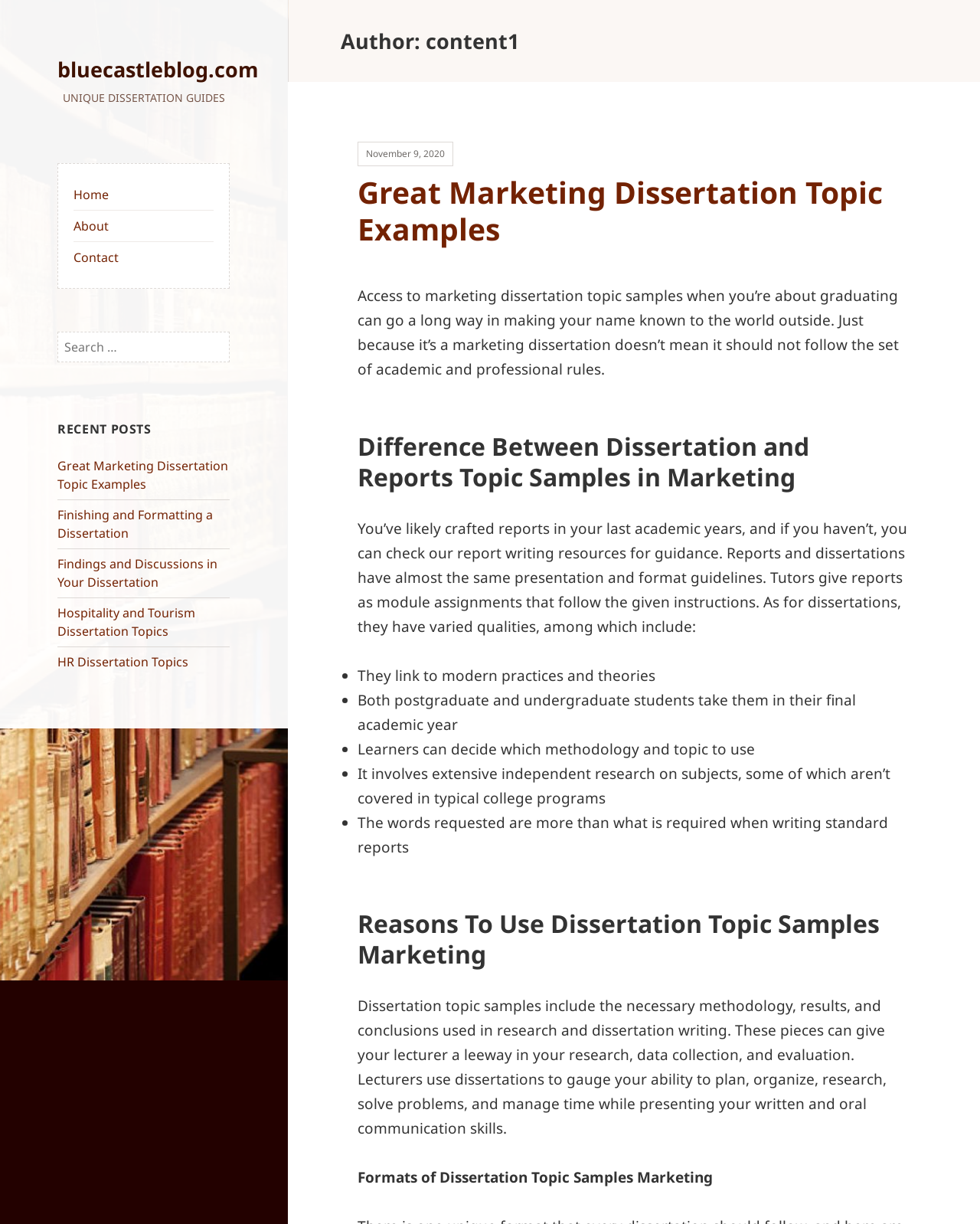Respond to the following query with just one word or a short phrase: 
How many links are there in the 'RECENT POSTS' section?

5